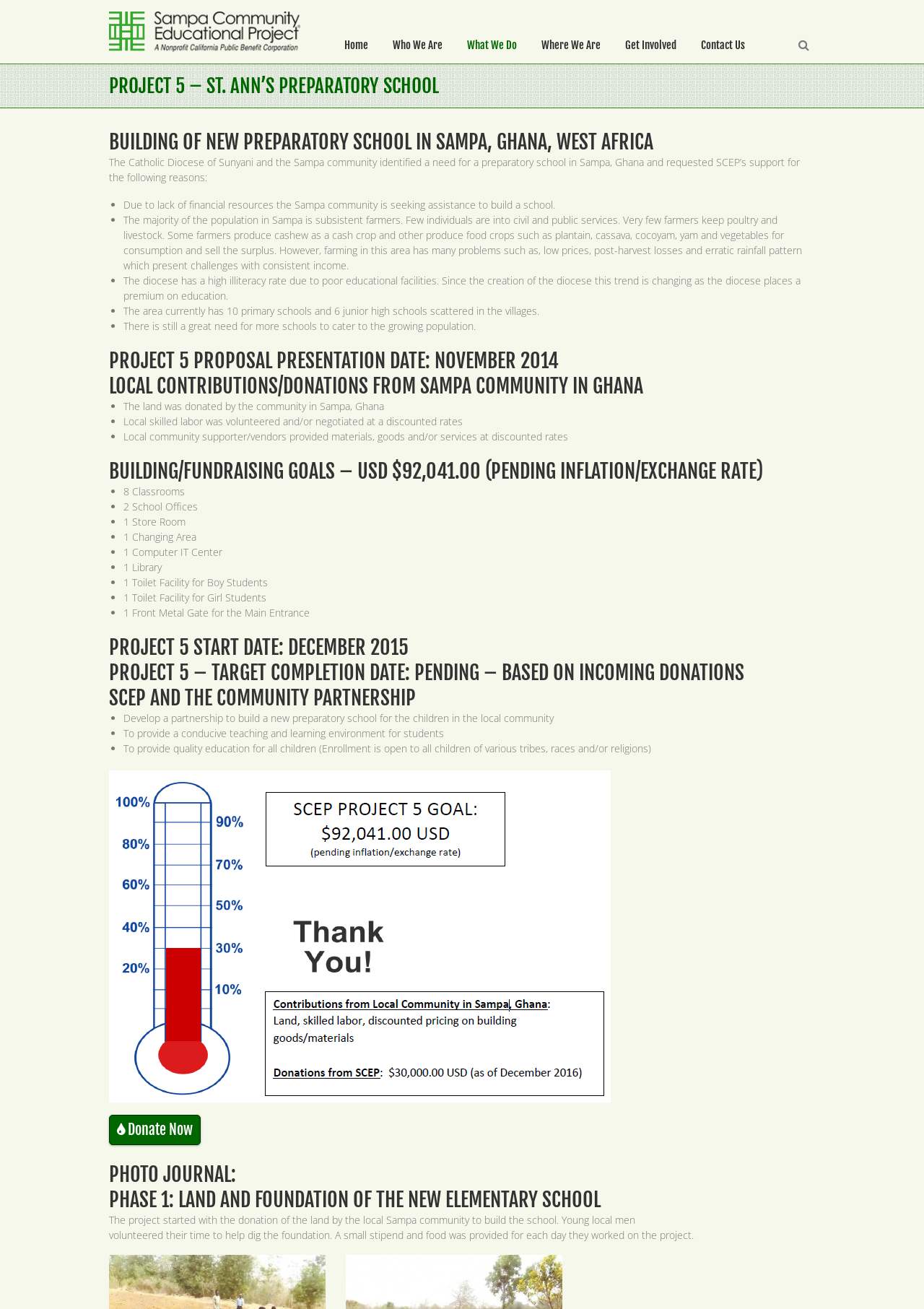What is the total cost of the project?
Refer to the image and give a detailed answer to the query.

The webpage mentions that the building/fundraising goal is USD $92,041.00, pending inflation and exchange rate.